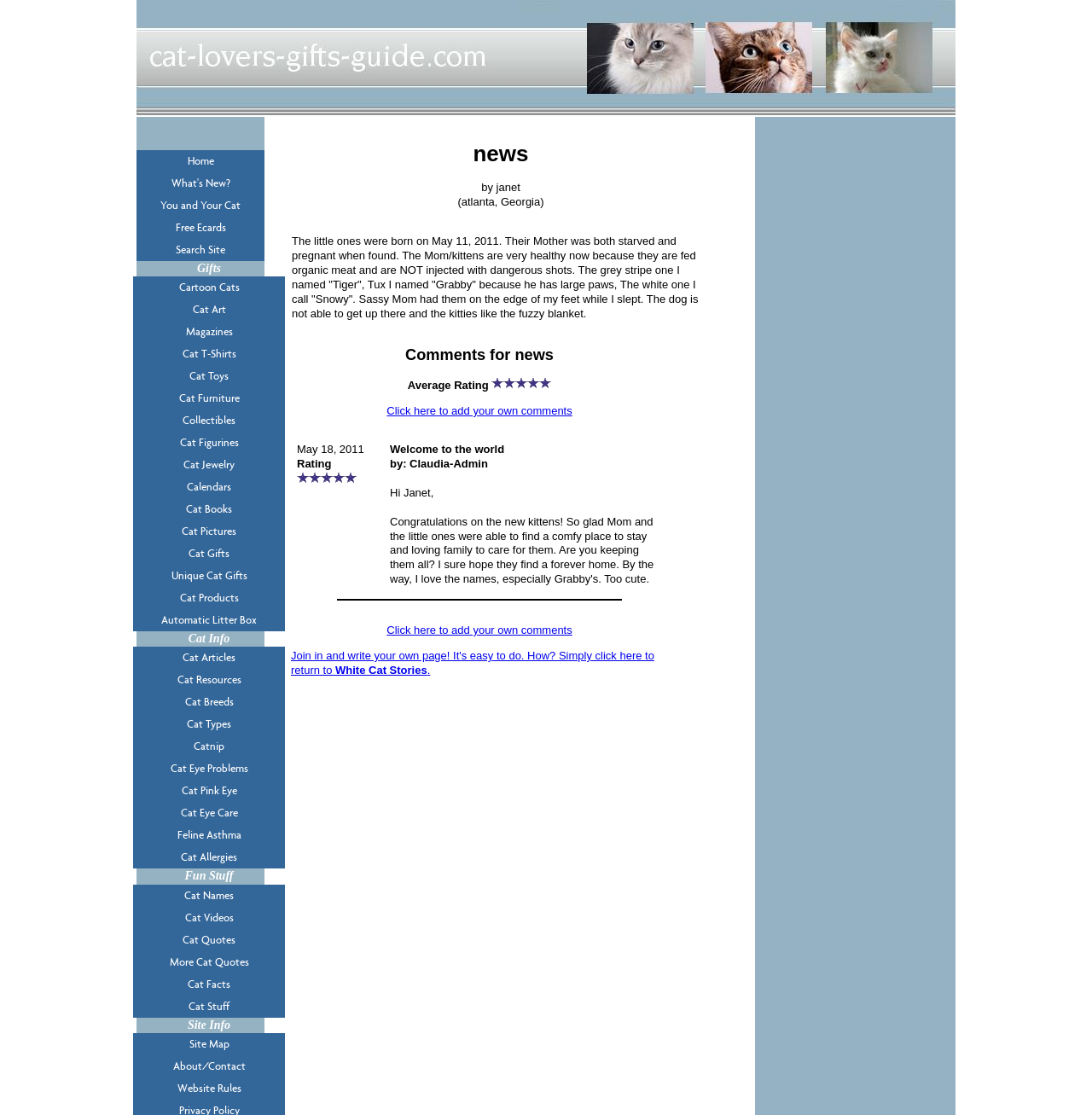Determine the bounding box coordinates of the section to be clicked to follow the instruction: "Click to view Home page". The coordinates should be given as four float numbers between 0 and 1, formatted as [left, top, right, bottom].

[0.125, 0.135, 0.242, 0.155]